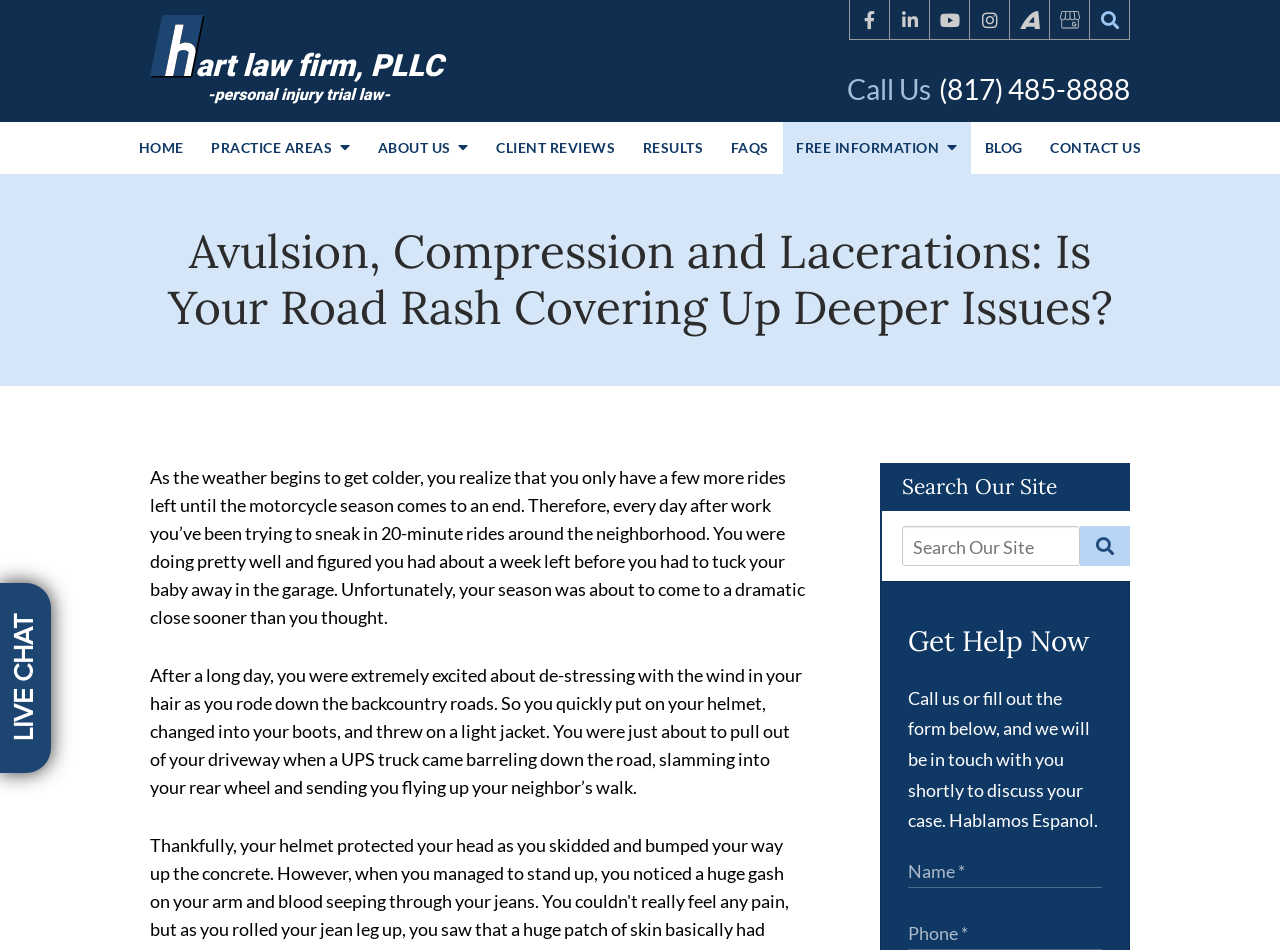Locate the primary heading on the webpage and return its text.

Avulsion, Compression and Lacerations: Is Your Road Rash Covering Up Deeper Issues?